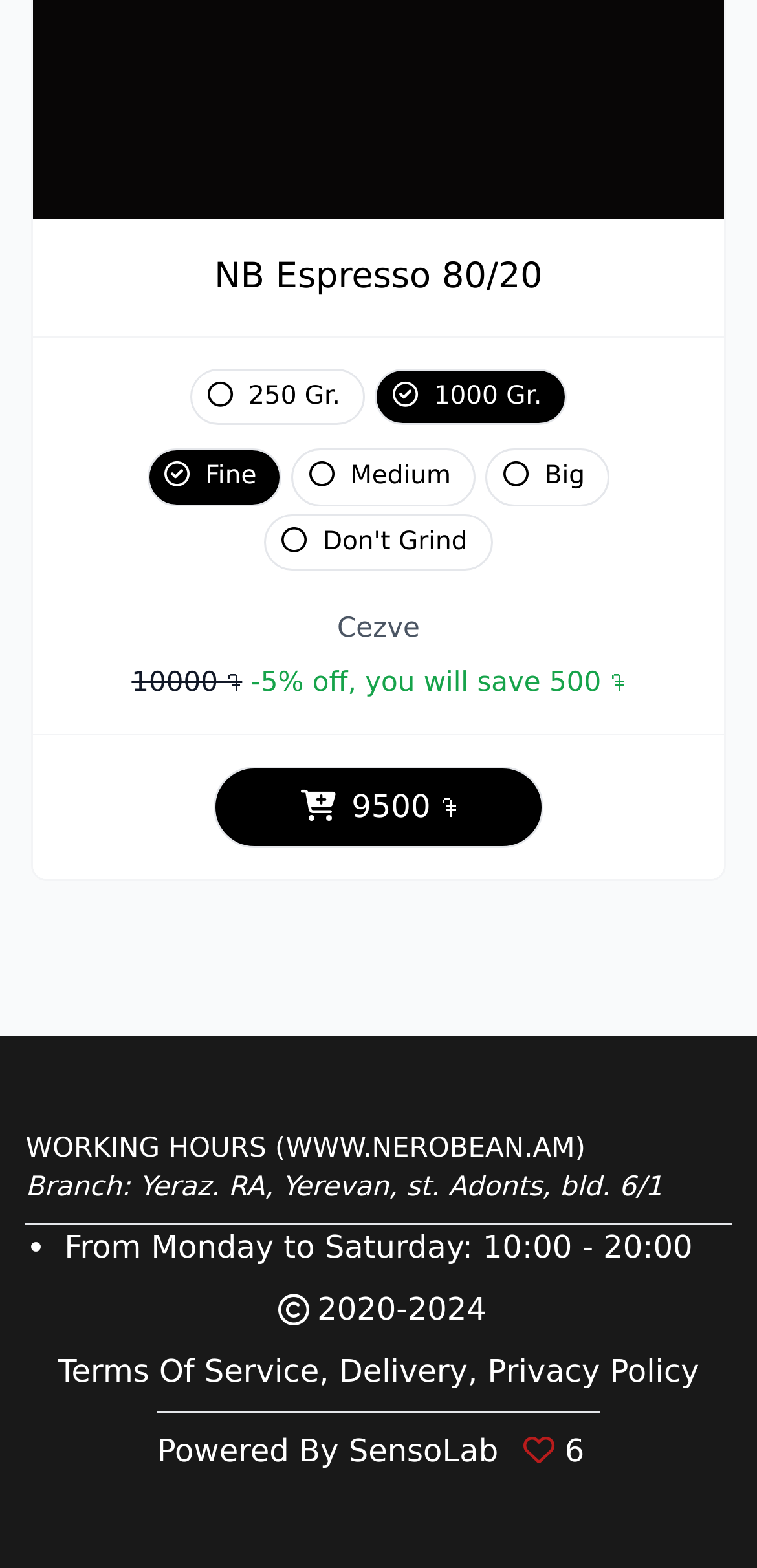Using the description: "privacy policy", determine the UI element's bounding box coordinates. Ensure the coordinates are in the format of four float numbers between 0 and 1, i.e., [left, top, right, bottom].

[0.644, 0.863, 0.924, 0.886]